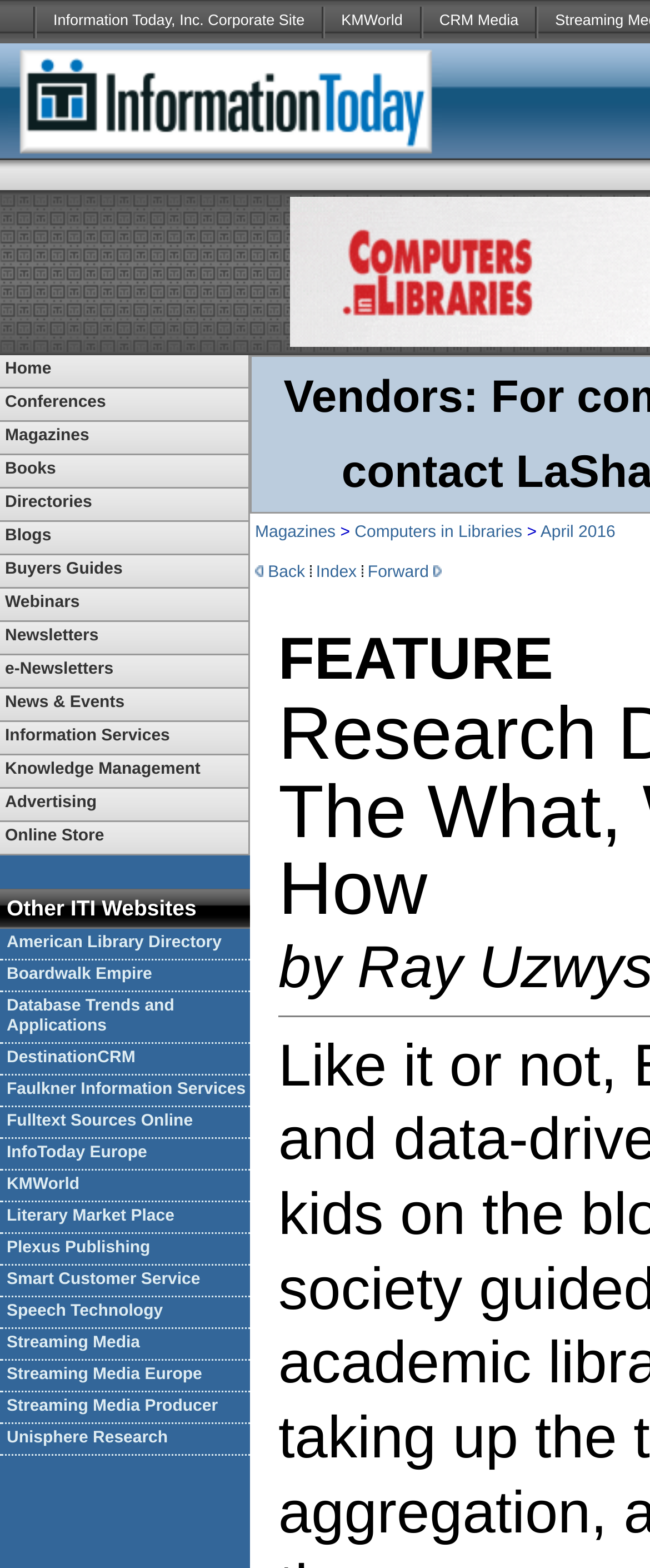How many links are there in the 'Other ITI Websites' section?
Based on the screenshot, provide your answer in one word or phrase.

15